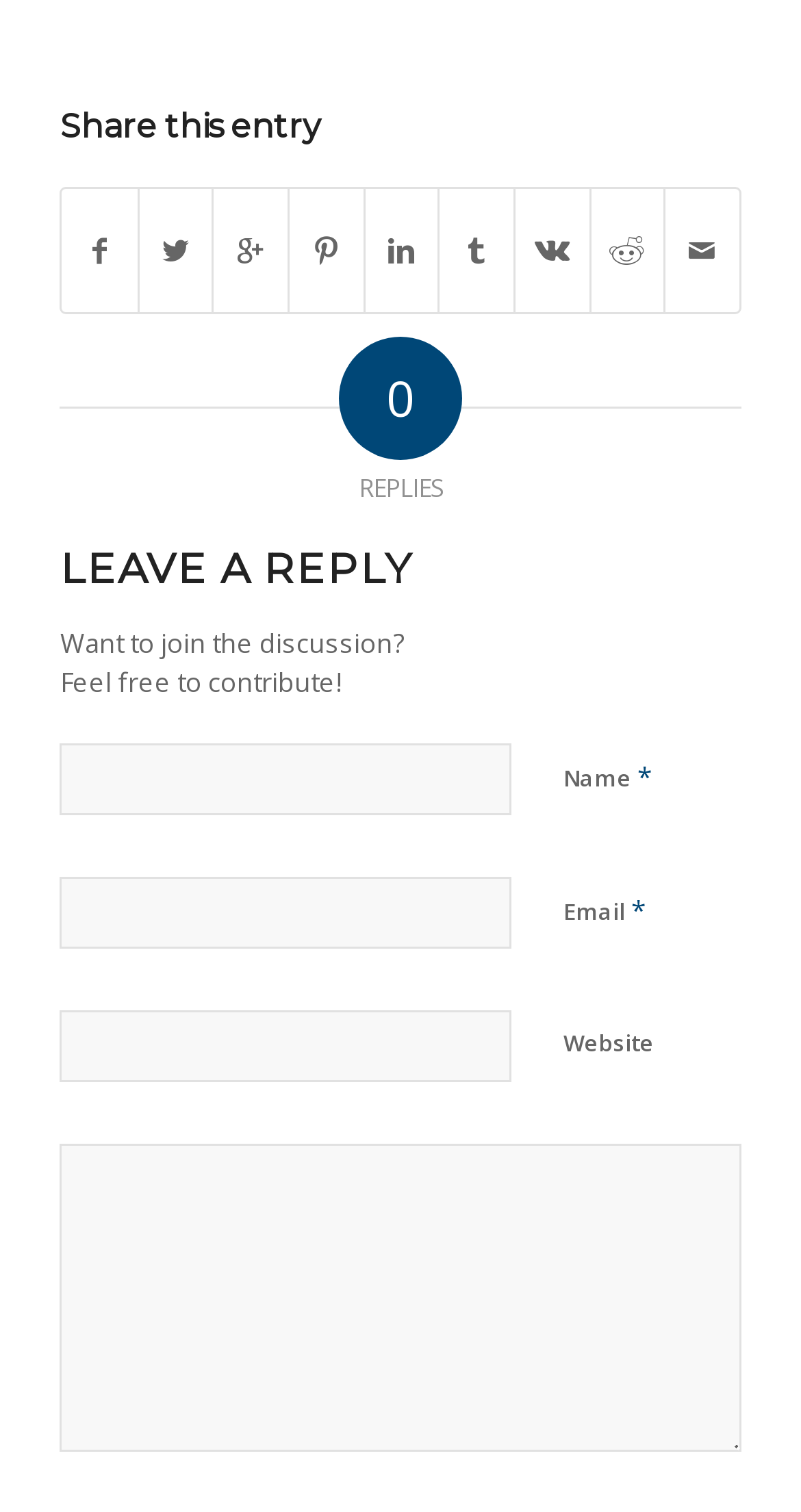How many social media sharing links are available?
Provide a concise answer using a single word or phrase based on the image.

8